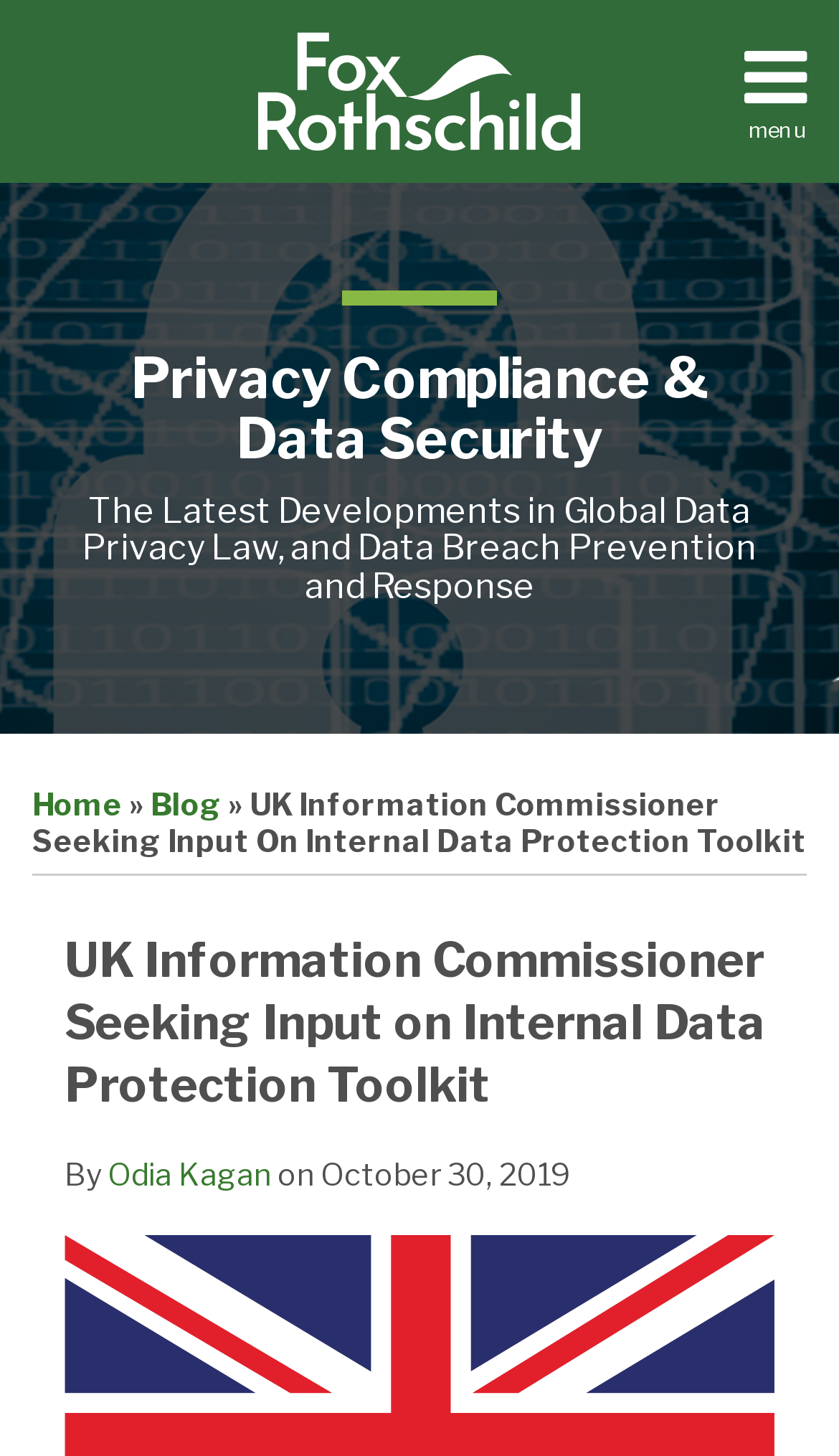Identify the bounding box coordinates for the region to click in order to carry out this instruction: "View the article by Odia Kagan". Provide the coordinates using four float numbers between 0 and 1, formatted as [left, top, right, bottom].

[0.128, 0.794, 0.323, 0.819]